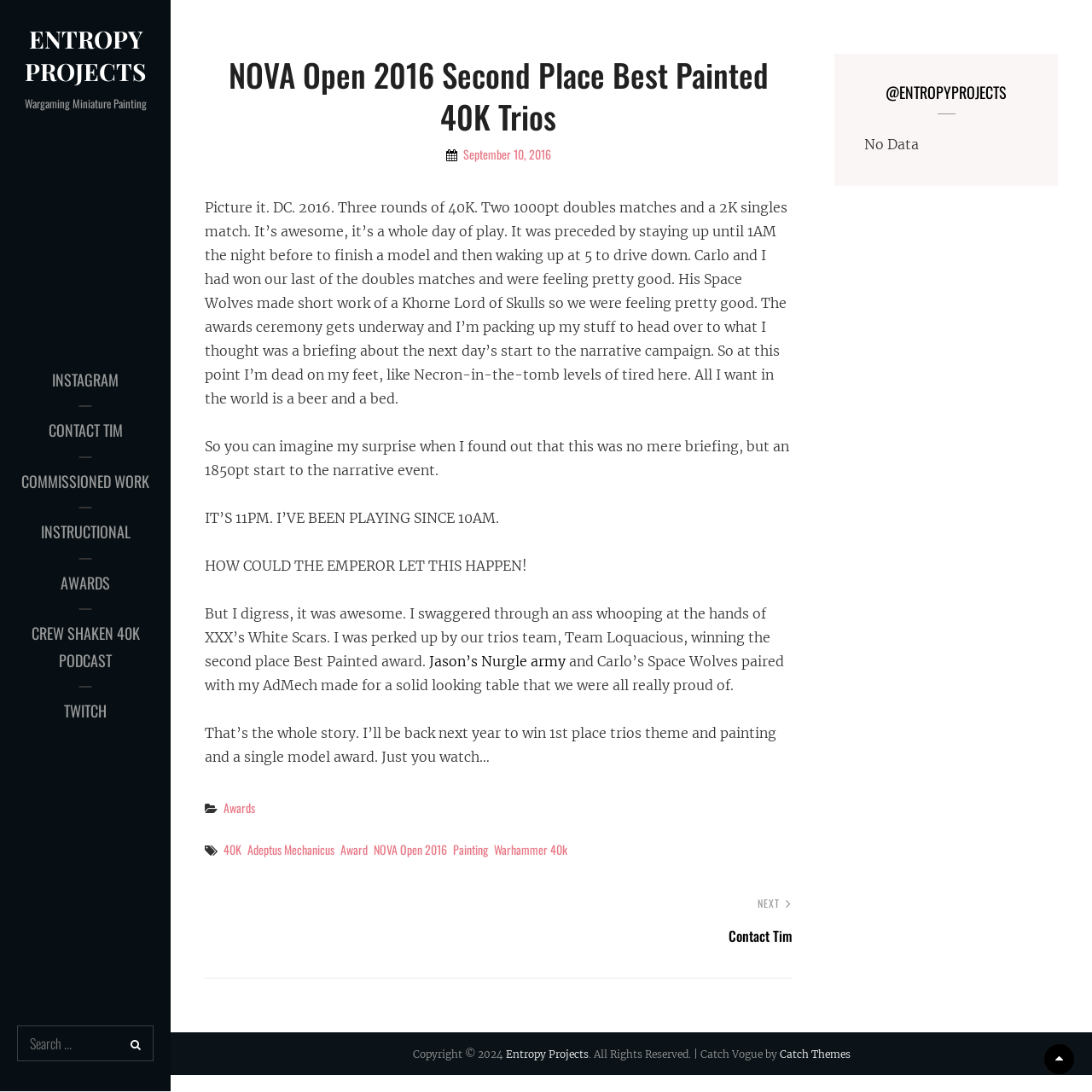Describe all the visual and textual components of the webpage comprehensively.

This webpage is about Entropy Projects, a wargaming miniature painting website. At the top, there is a navigation menu with links to Instagram, Contact Tim, Commissioned Work, Instructional, Awards, and Crew Shaken 40K Podcast. Below the navigation menu, there is a search bar with a magnifying glass icon.

The main content of the webpage is an article about the NOVA Open 2016 Second Place Best Painted 40K Trios award. The article is divided into several paragraphs, with the title "NOVA Open 2016 Second Place Best Painted 40K Trios" at the top. The author, Timothyd4y, shares their experience of participating in the event, including the surprise of having to play an 1850pt start to the narrative event at 11 pm. The article also mentions the author's team, Team Loquacious, winning the second place Best Painted award.

To the right of the article, there is a sidebar with a heading "@ENTROPYPROJECTS" and a static text "No Data". At the bottom of the webpage, there is a footer with links to categories, tags, and a copyright notice.

There are several links and buttons throughout the webpage, including links to social media, contact information, and other articles. The webpage also has a "Scroll Up" button at the bottom right corner.